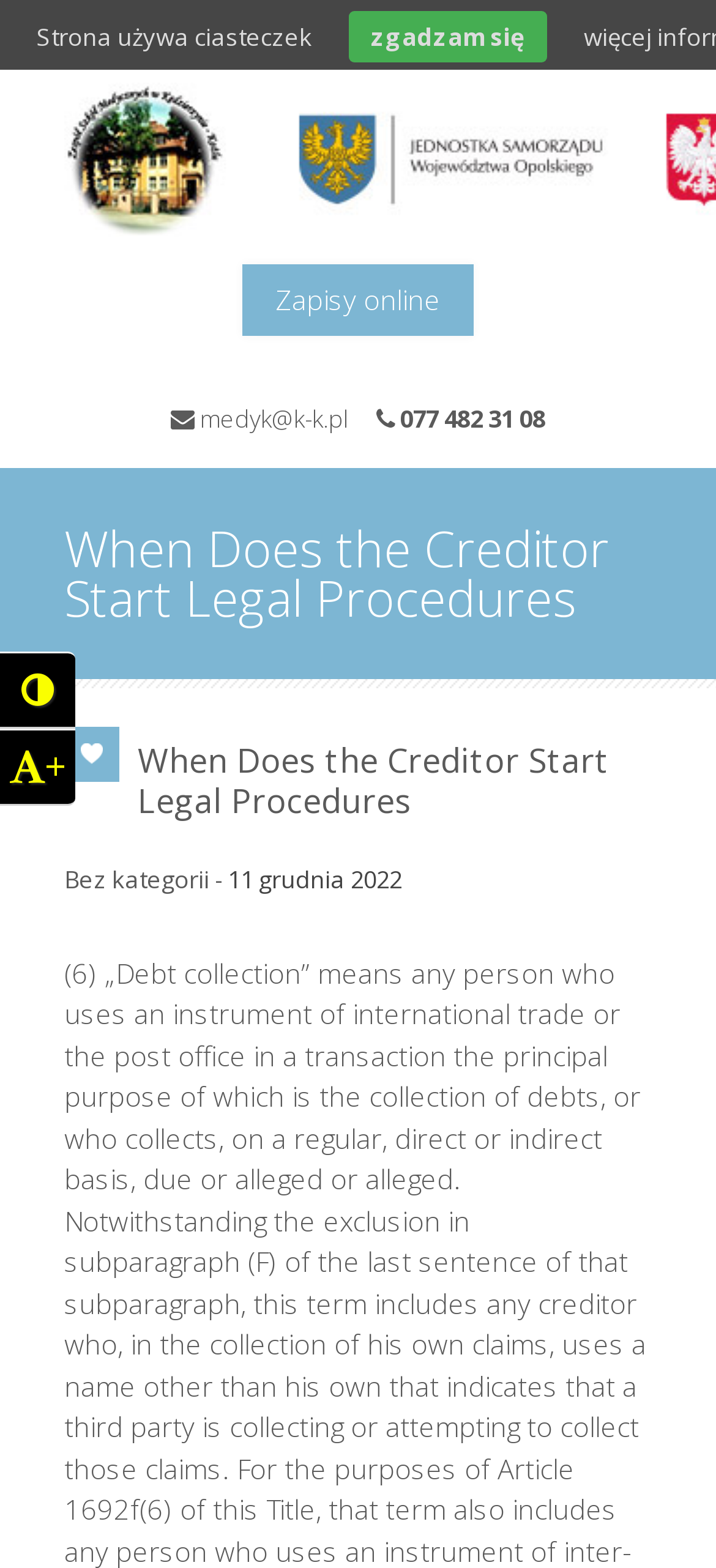Using the information in the image, give a comprehensive answer to the question: 
What is the category of the article?

I found the category of the article by looking at the StaticText element with the text 'Bez kategorii -' located at coordinates [0.09, 0.55, 0.318, 0.571] inside the HeaderAsNonLandmark element.